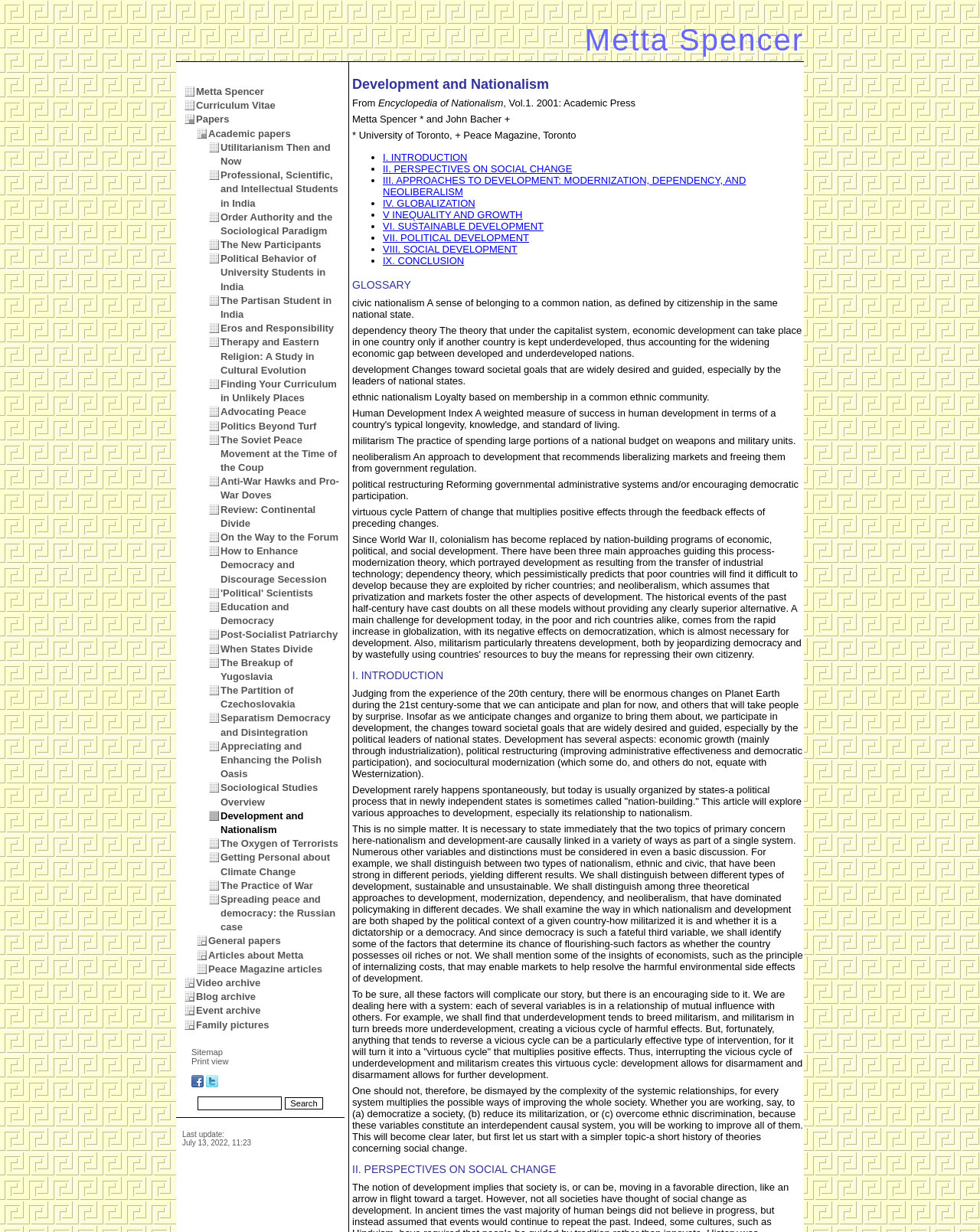Locate the bounding box coordinates of the element that should be clicked to fulfill the instruction: "View the video archive".

[0.2, 0.793, 0.266, 0.802]